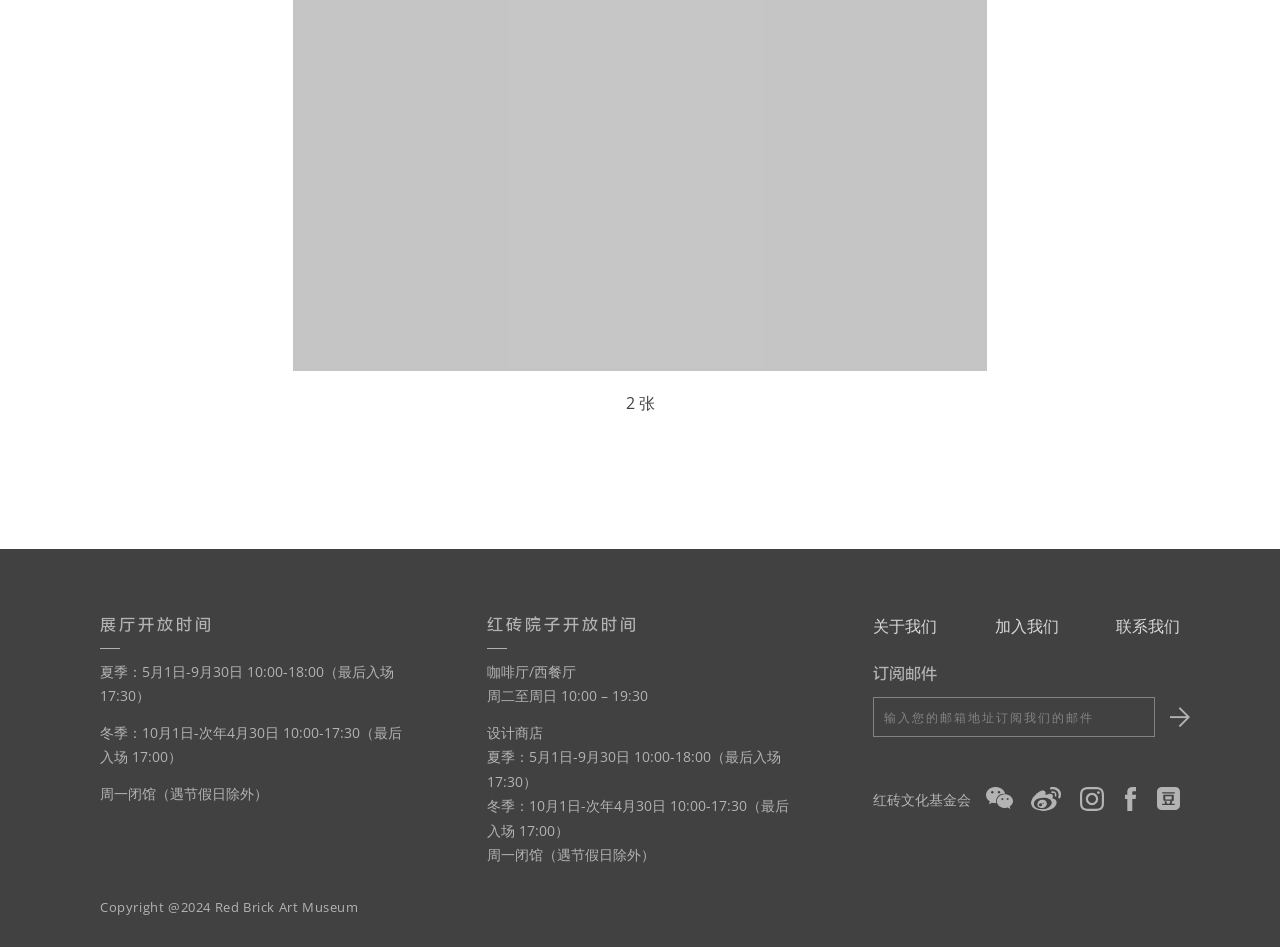Indicate the bounding box coordinates of the clickable region to achieve the following instruction: "Click on the 'Get License for Full Access Now' link."

None